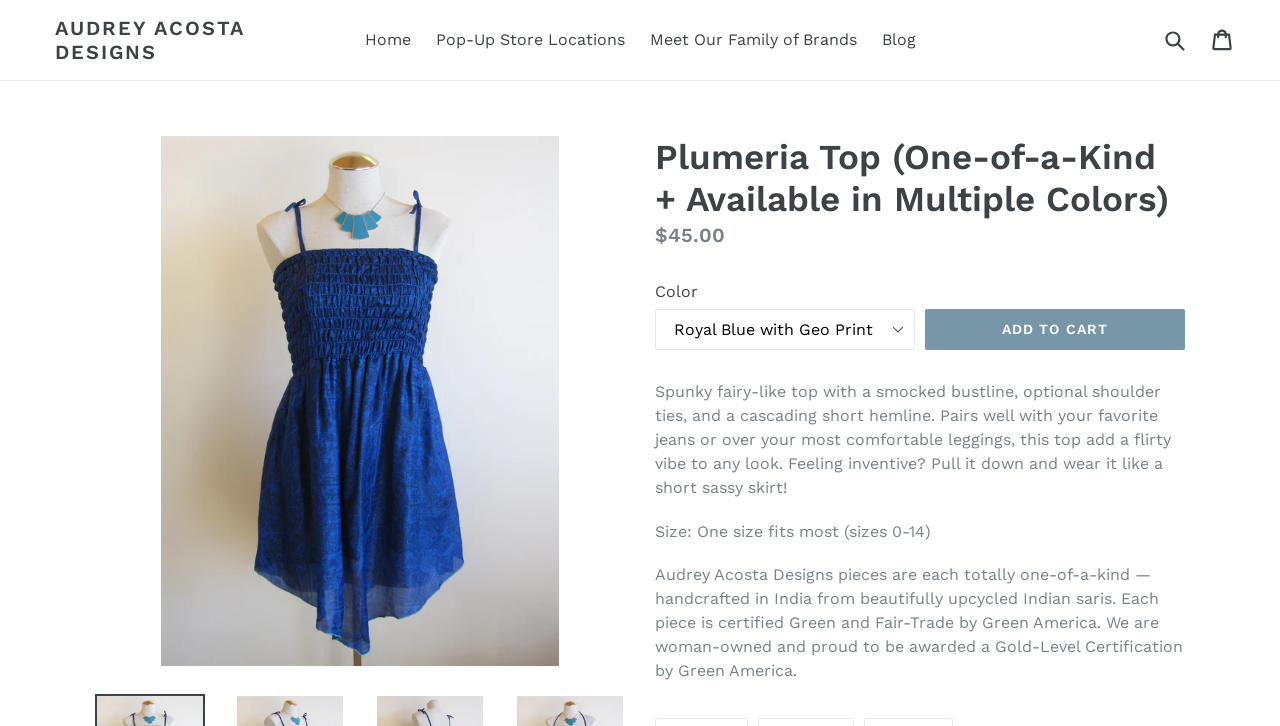Utilize the information from the image to answer the question in detail:
What is the material of the Plumeria Top?

I found the material by reading the product description, which mentions that the piece is 'handcrafted in India from beautifully upcycled Indian saris'.